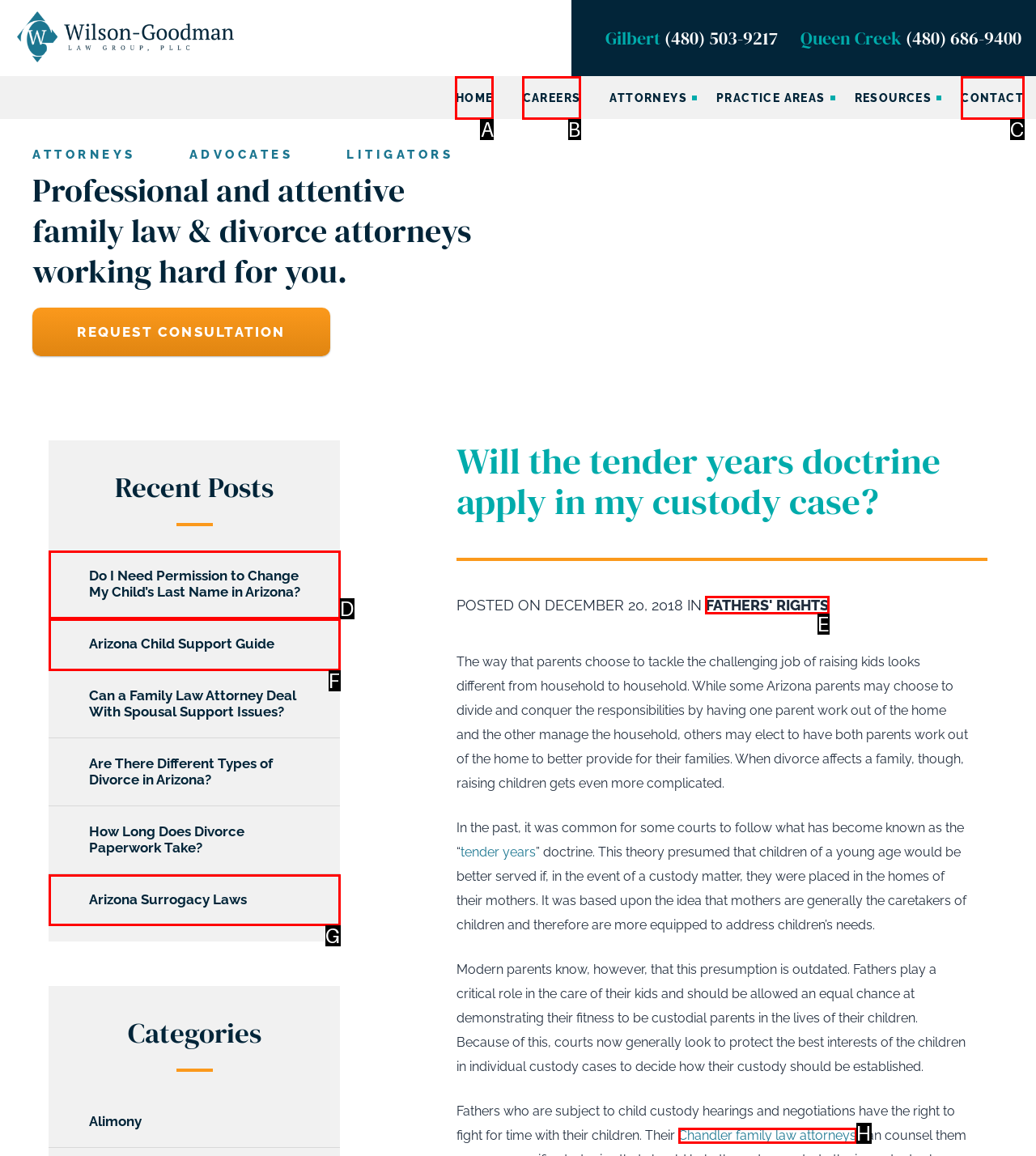Identify the letter of the UI element I need to click to carry out the following instruction: Click the 'FATHERS' RIGHTS' link

E